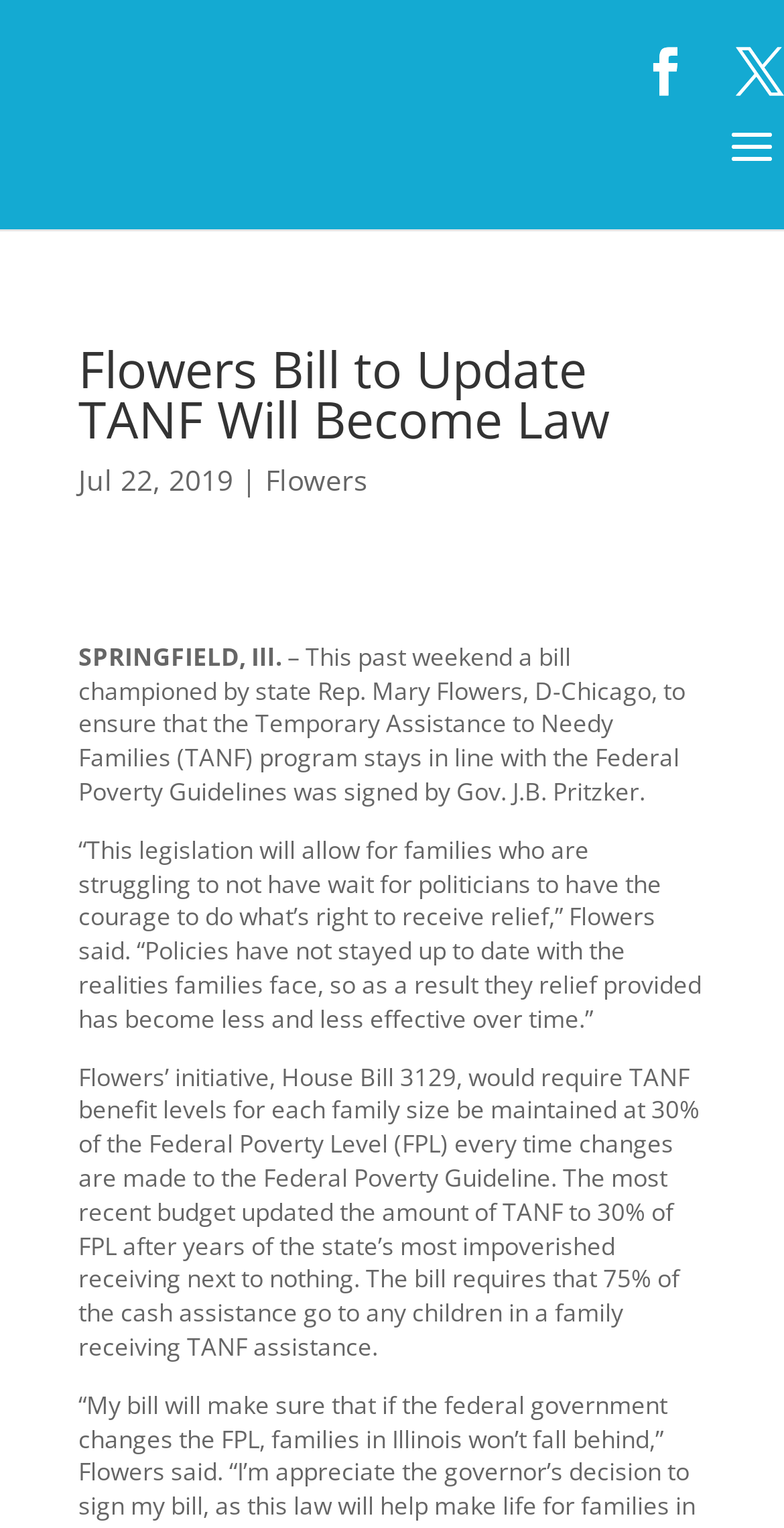Answer the following in one word or a short phrase: 
What is the percentage of FPL for TANF benefit levels?

30%